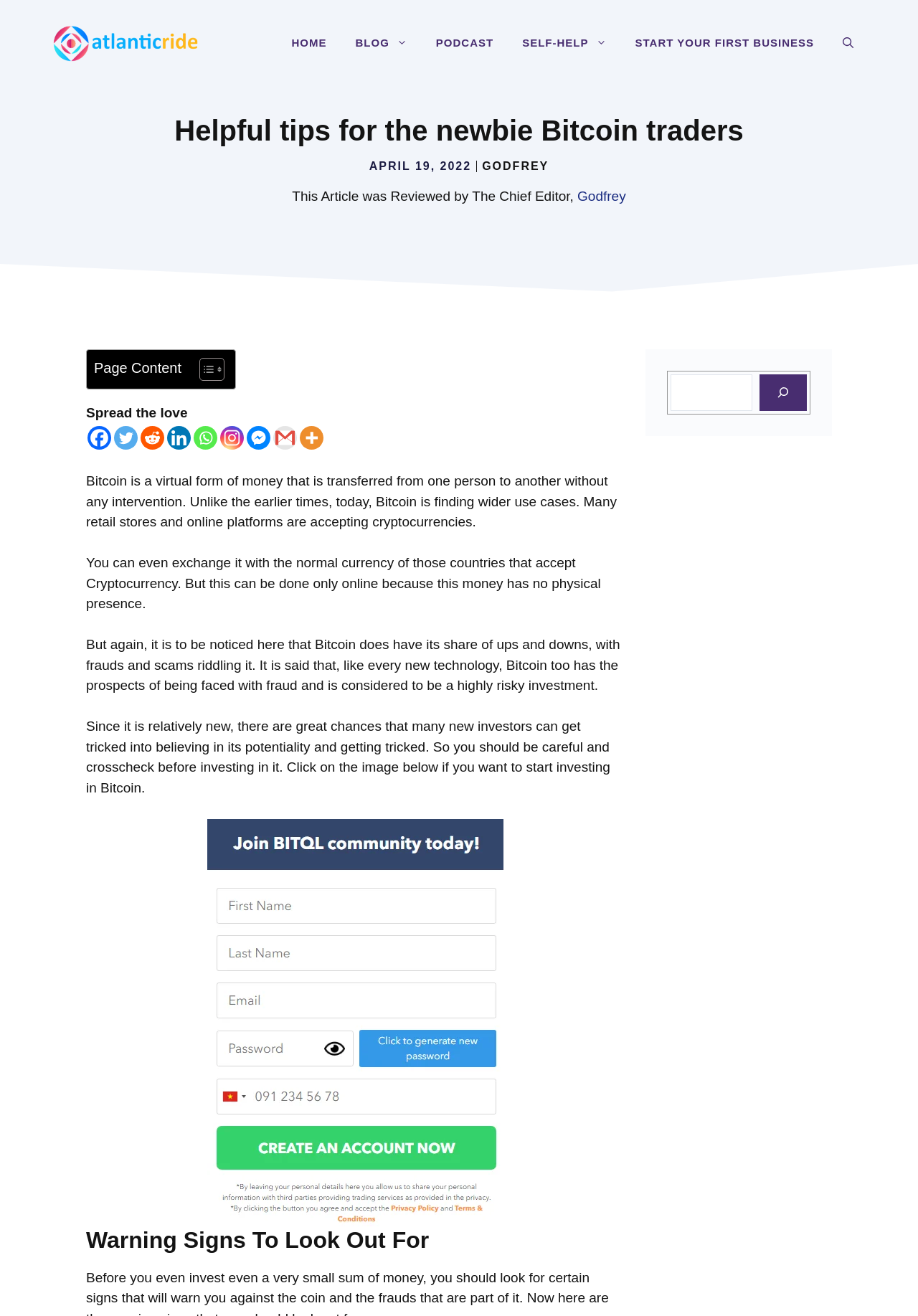Given the description START YOUR FIRST BUSINESS, predict the bounding box coordinates of the UI element. Ensure the coordinates are in the format (top-left x, top-left y, bottom-right x, bottom-right y) and all values are between 0 and 1.

[0.676, 0.016, 0.902, 0.049]